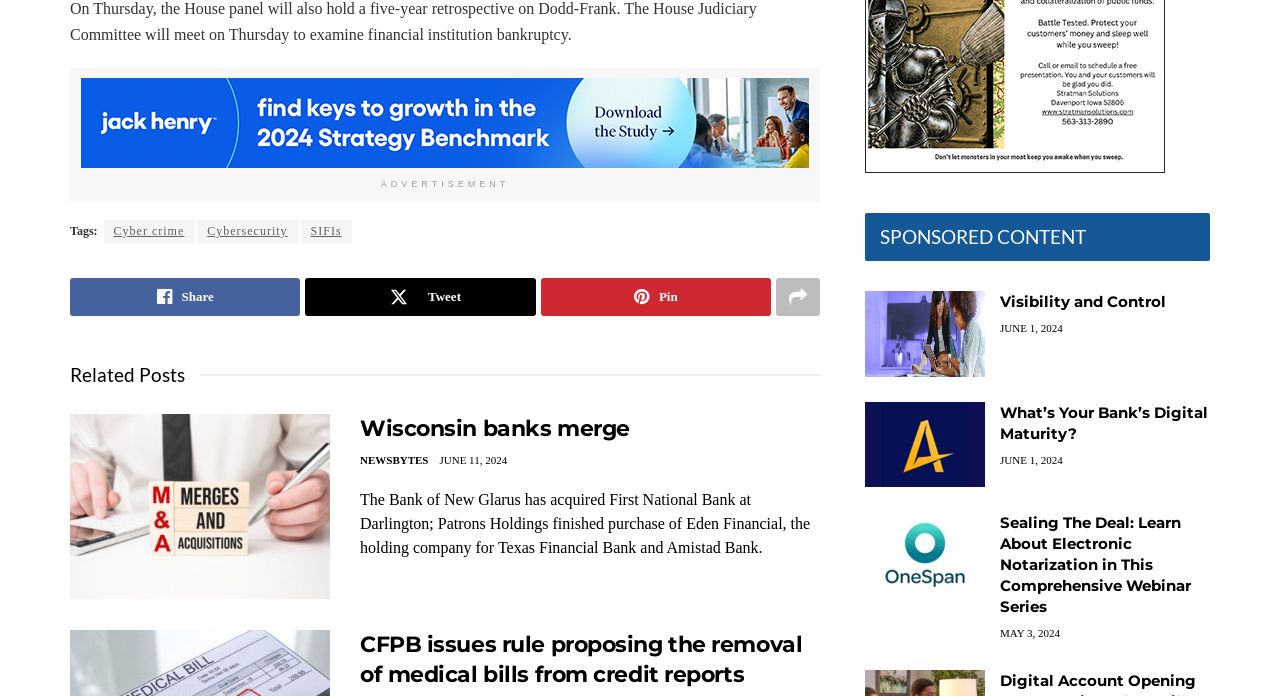Determine the bounding box for the described UI element: "May 3, 2024".

[0.781, 0.901, 0.828, 0.919]